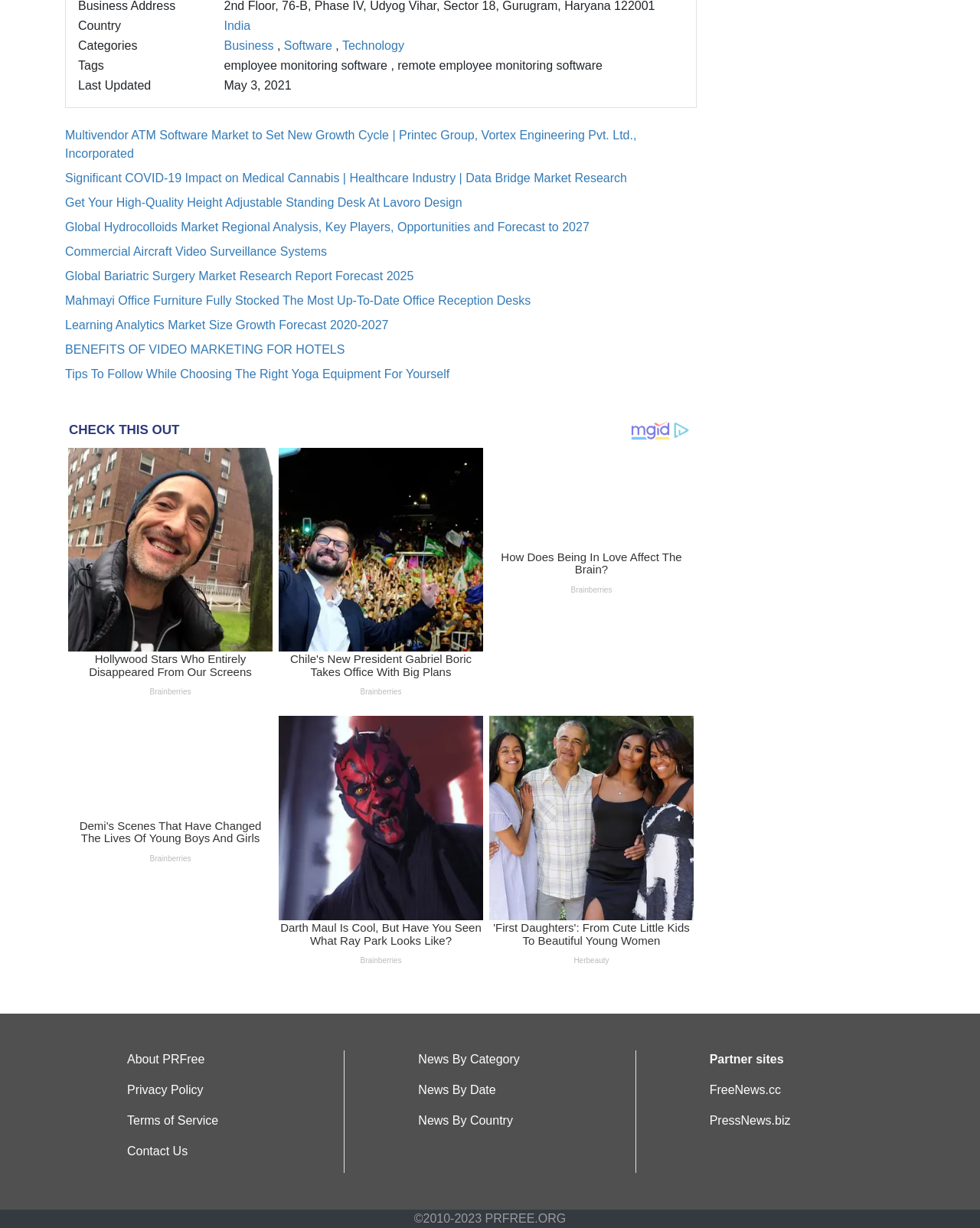Please specify the bounding box coordinates of the region to click in order to perform the following instruction: "Visit the 'Brainberries' website".

[0.073, 0.558, 0.275, 0.568]